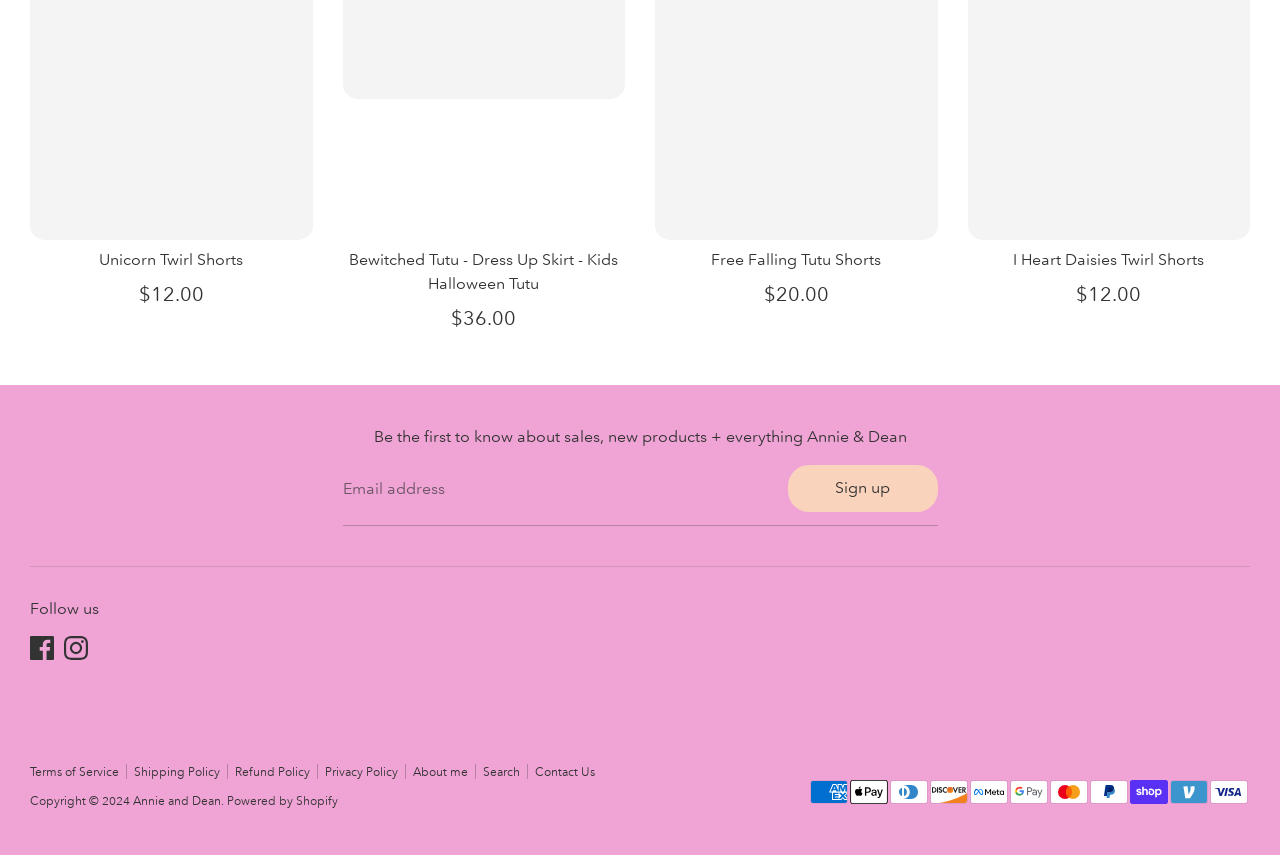Please determine the bounding box coordinates of the element's region to click in order to carry out the following instruction: "View terms of service". The coordinates should be four float numbers between 0 and 1, i.e., [left, top, right, bottom].

[0.023, 0.894, 0.105, 0.911]